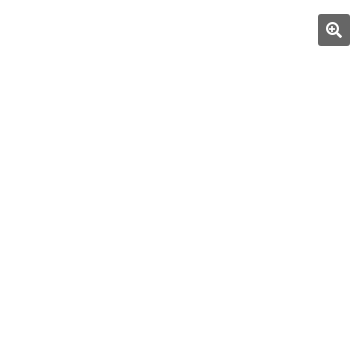What is the Zectonium Mega Drill part of?
Analyze the image and provide a thorough answer to the question.

The caption explicitly states that the Zectonium Mega Drill is part of a promotional offer for the Zectonium Prison Mines terrain set, indicating its association with this specific set.